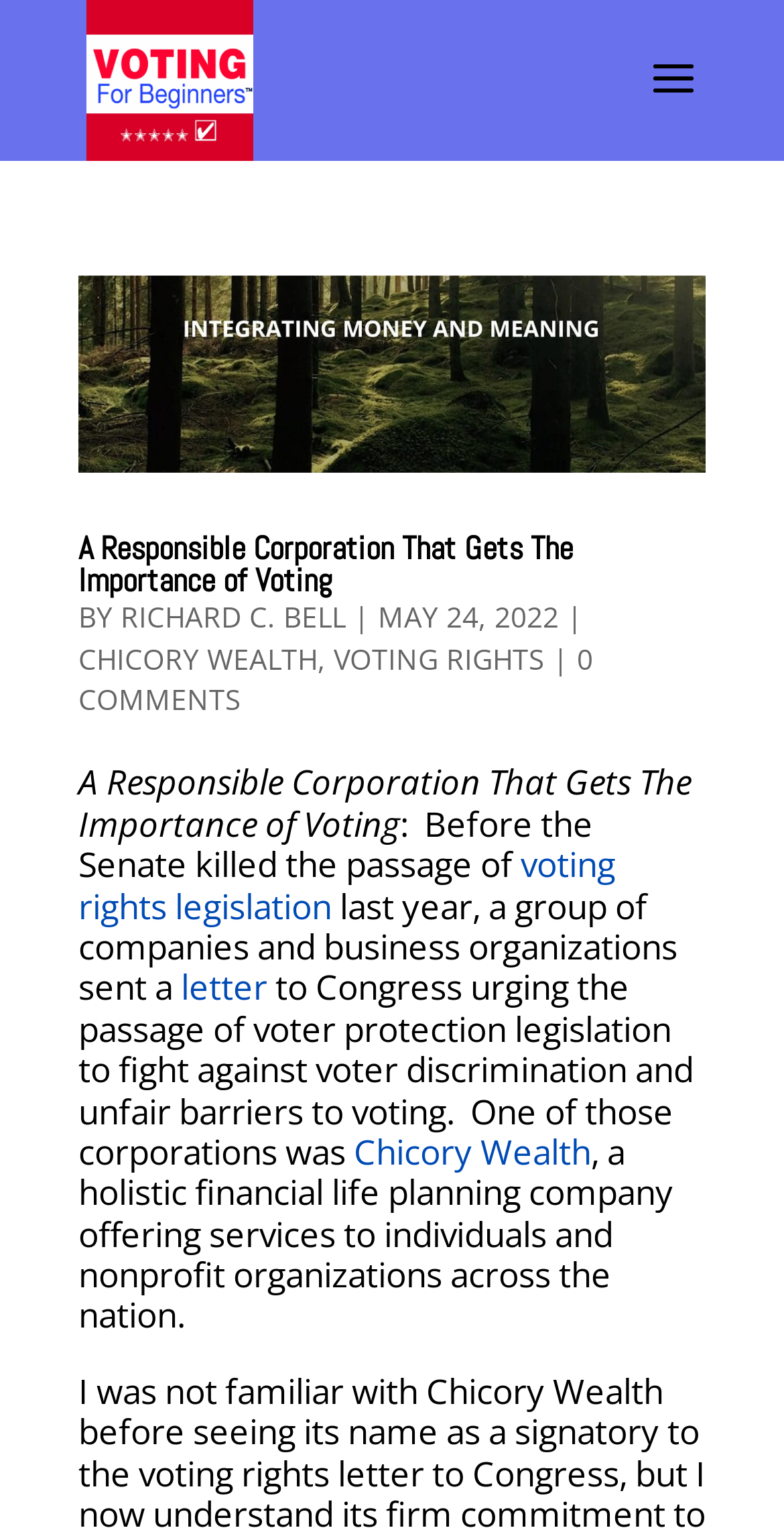Provide the bounding box coordinates of the UI element that matches the description: "0 comments".

[0.1, 0.418, 0.756, 0.47]